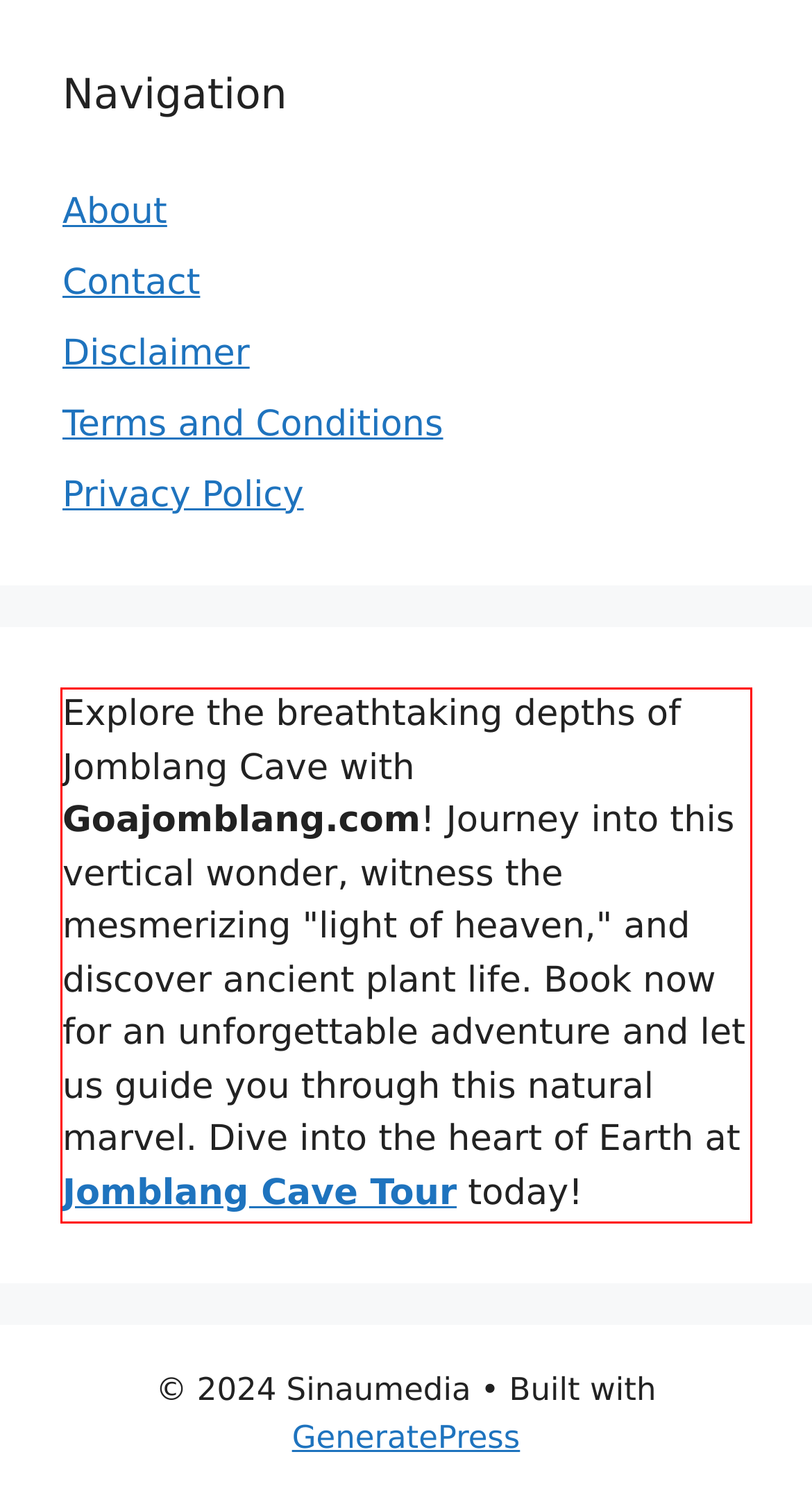You are provided with a screenshot of a webpage that includes a red bounding box. Extract and generate the text content found within the red bounding box.

Explore the breathtaking depths of Jomblang Cave with Goajomblang.com! Journey into this vertical wonder, witness the mesmerizing "light of heaven," and discover ancient plant life. Book now for an unforgettable adventure and let us guide you through this natural marvel. Dive into the heart of Earth at Jomblang Cave Tour today!